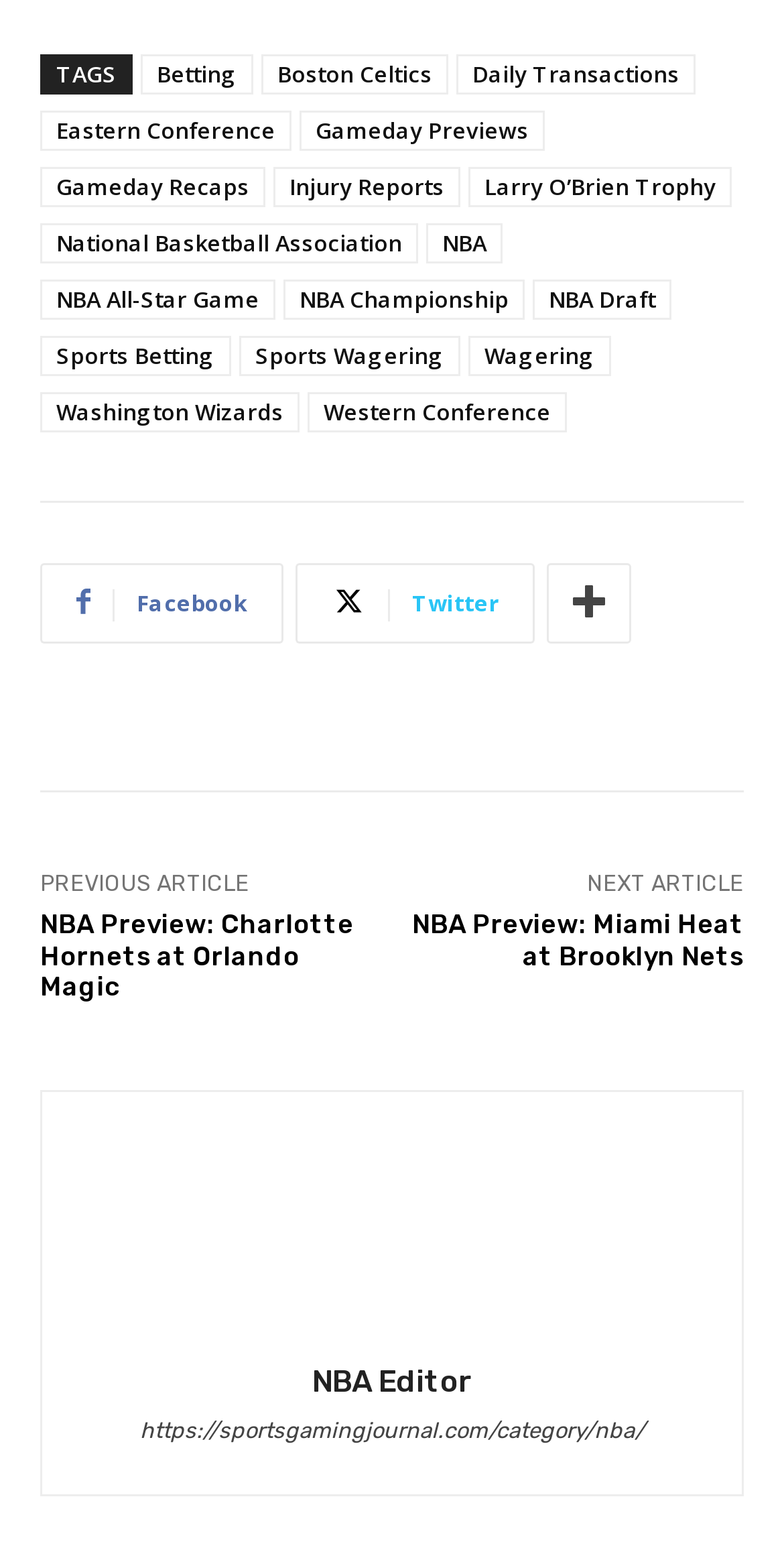Identify and provide the bounding box coordinates of the UI element described: "parent_node: NBA Editor title="NBA Editor"". The coordinates should be formatted as [left, top, right, bottom], with each number being a float between 0 and 1.

[0.385, 0.724, 0.615, 0.839]